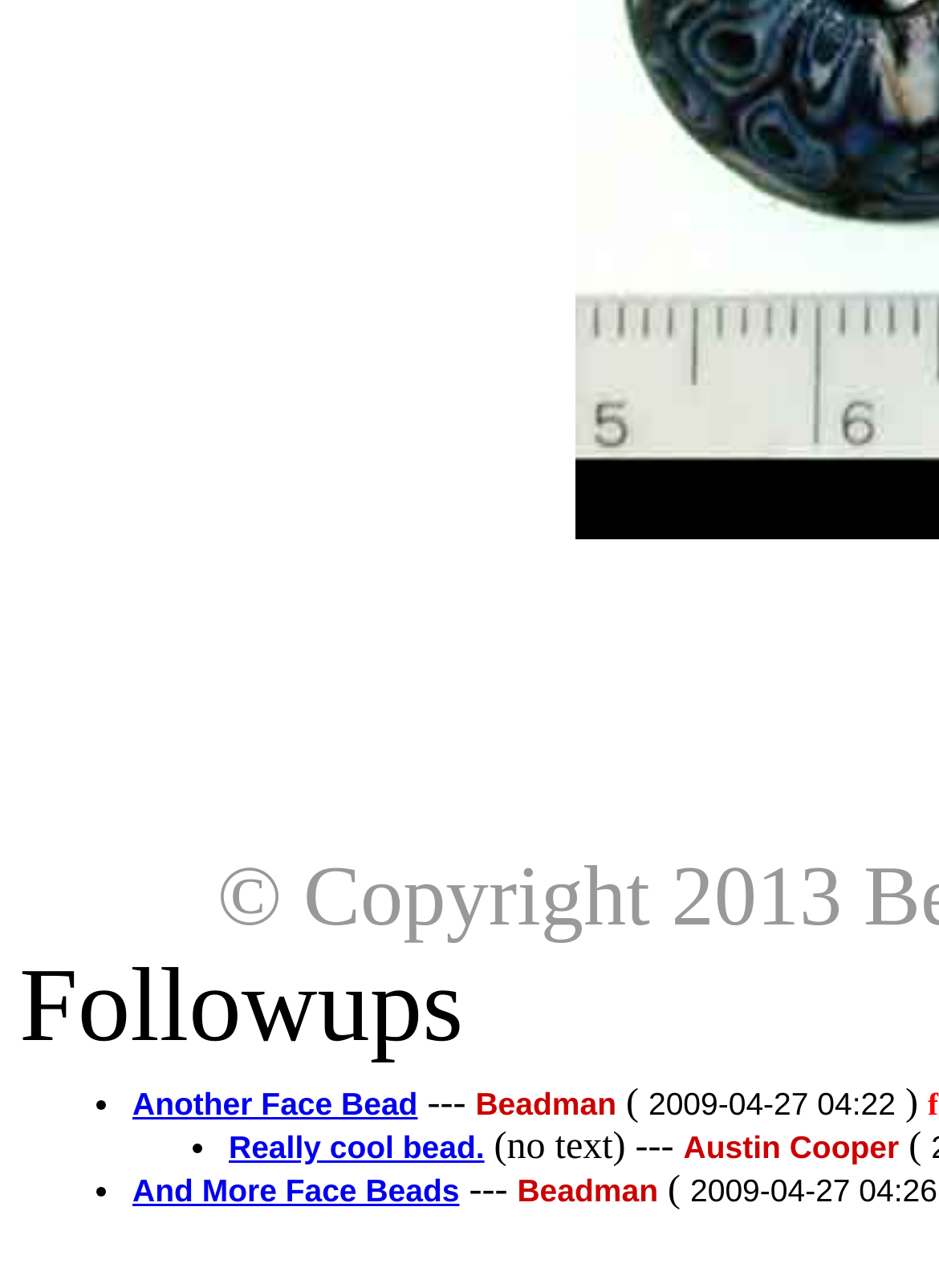What is the date of the third comment?
Give a one-word or short-phrase answer derived from the screenshot.

2009-04-27 04:26